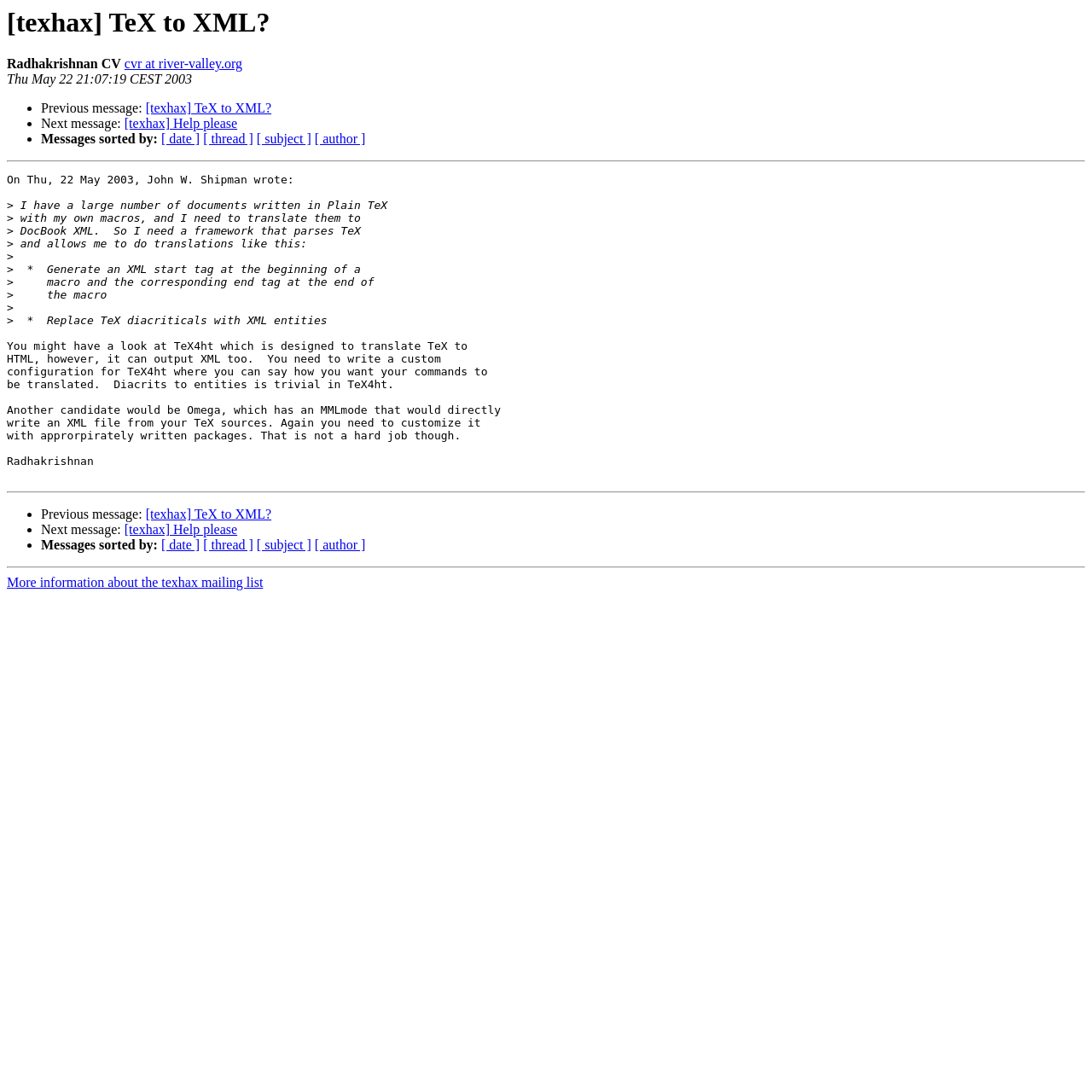Detail the various sections and features present on the webpage.

This webpage appears to be an archived email thread from the "texhax" mailing list. At the top, there is a heading with the title "[texhax] TeX to XML?" followed by a link to the author's CV and their email address. Below this, there is a timestamp indicating when the message was sent.

The main content of the page is a message from John W. Shipman, who is seeking help with translating Plain TeX documents to DocBook XML. He explains his requirements, including the need to parse TeX and perform translations like generating XML start and end tags.

Below this, there is a response from Radhakrishnan, who suggests using TeX4ht or Omega to achieve this translation. The response includes detailed information about how to customize these tools to meet John's requirements.

The page also includes navigation links to previous and next messages in the thread, as well as links to sort messages by date, thread, subject, or author. There are horizontal separators dividing the different sections of the page. At the bottom, there is a link to more information about the texhax mailing list.